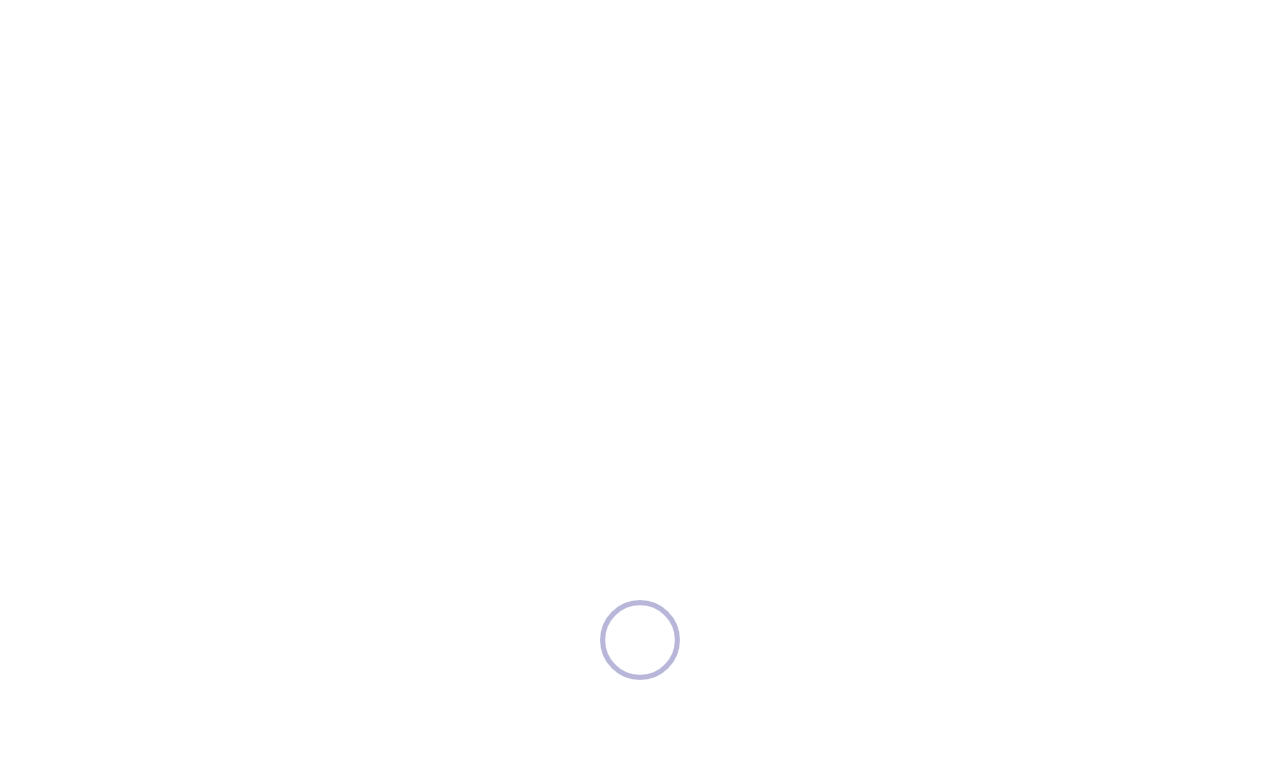Pinpoint the bounding box coordinates of the clickable element to carry out the following instruction: "Click on APPLY HERE."

[0.719, 0.032, 0.814, 0.096]